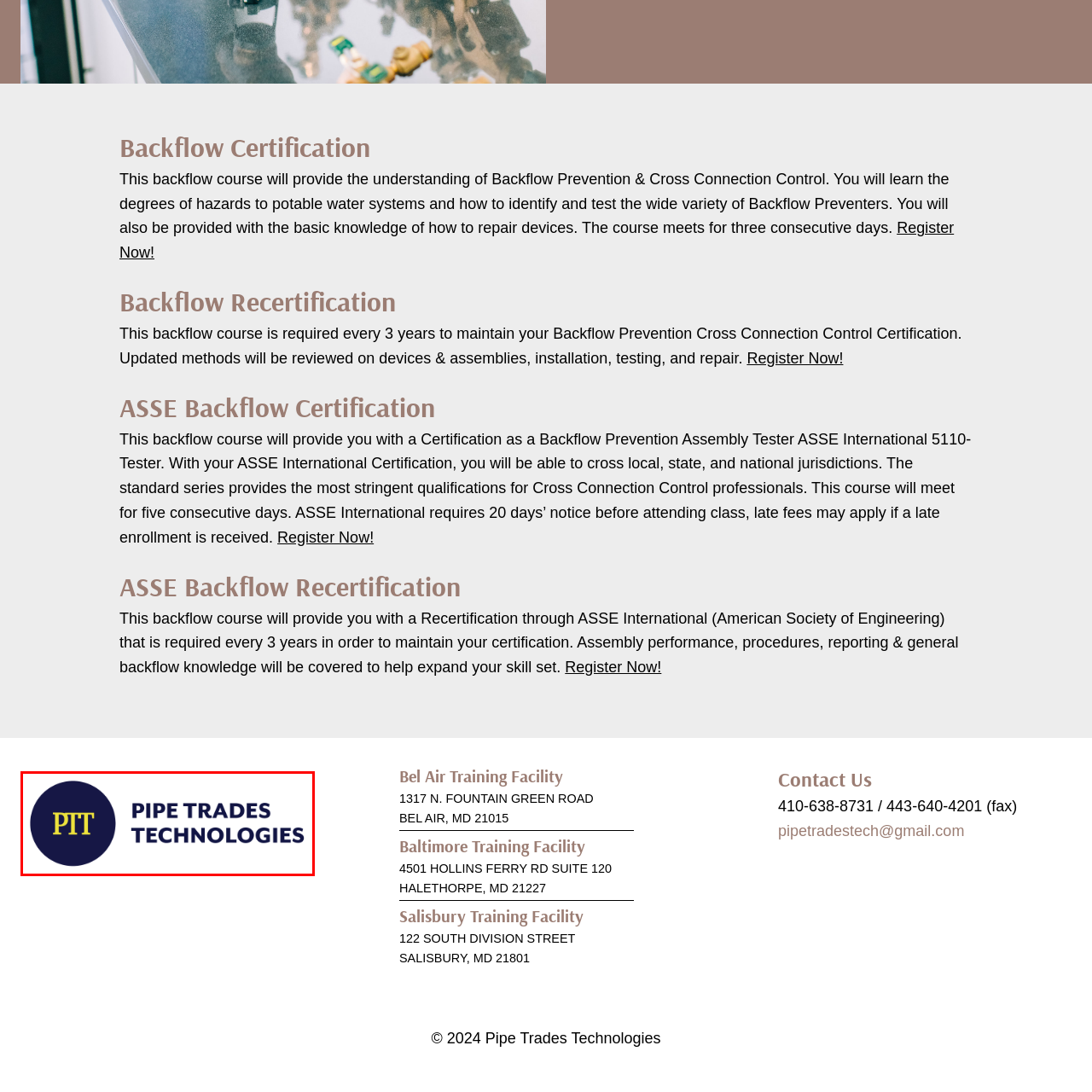Provide a detailed narrative of the image inside the red-bordered section.

The image features the logo of Pipe Trades Technologies (PIT), prominently displayed in a bold design. The logo combines a circular emblem with the letters "PIT" artistically rendered in a striking yellow hue against a contrasting dark blue background. Below the emblem, the full name "PIPE TRADES TECHNOLOGIES" is presented in uppercase letters, reinforcing the company's identity. This branding symbolizes the organization's focus on training and certification in backflow prevention and cross-connection control, indicative of their expertise in plumbing and pipe trades education.